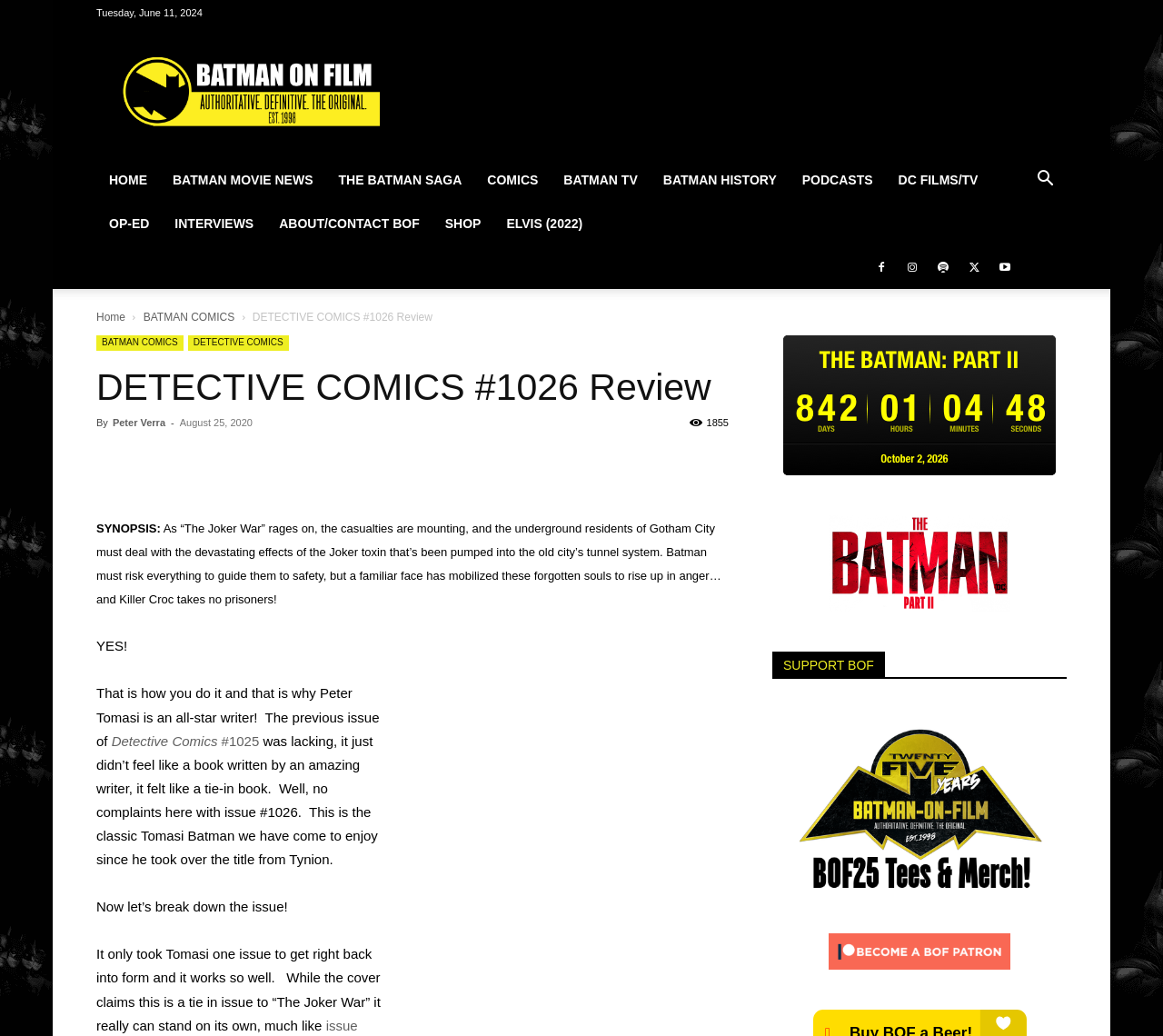Describe in detail what you see on the webpage.

This webpage is a review of Detective Comics #1026, specifically focusing on the Batman storyline. At the top of the page, there is a header with the title "DETECTIVE COMICS #1026 Review - BATMAN ON FILM" and a date "Tuesday, June 11, 2024". Below the header, there is a logo image "BATMAN-ON-FILM.COM" and a navigation menu with links to various sections of the website, including "HOME", "BATMAN MOVIE NEWS", "THE BATMAN SAGA", and more.

The main content of the page is divided into two sections. The first section is a brief synopsis of the comic book issue, which describes the ongoing "Joker War" storyline and Batman's efforts to guide the underground residents of Gotham City to safety. The second section is a review of the issue, written by Peter Verra, which praises the writer Peter Tomasi for getting back into form after a lackluster previous issue.

The review section is further divided into several paragraphs, with headings and subheadings. There are also several links to related articles, including a link to the previous issue "Detective Comics #1025". The review is positive, with the author expressing enthusiasm for Tomasi's writing and the issue's ability to stand on its own despite being a tie-in to the "Joker War" storyline.

On the right side of the page, there is a sidebar with links to social media platforms, a search button, and a section titled "SUPPORT BOF" with links to Patreon and other ways to support the website. There are also several images and iframes scattered throughout the page, including a logo image and a few advertisements.